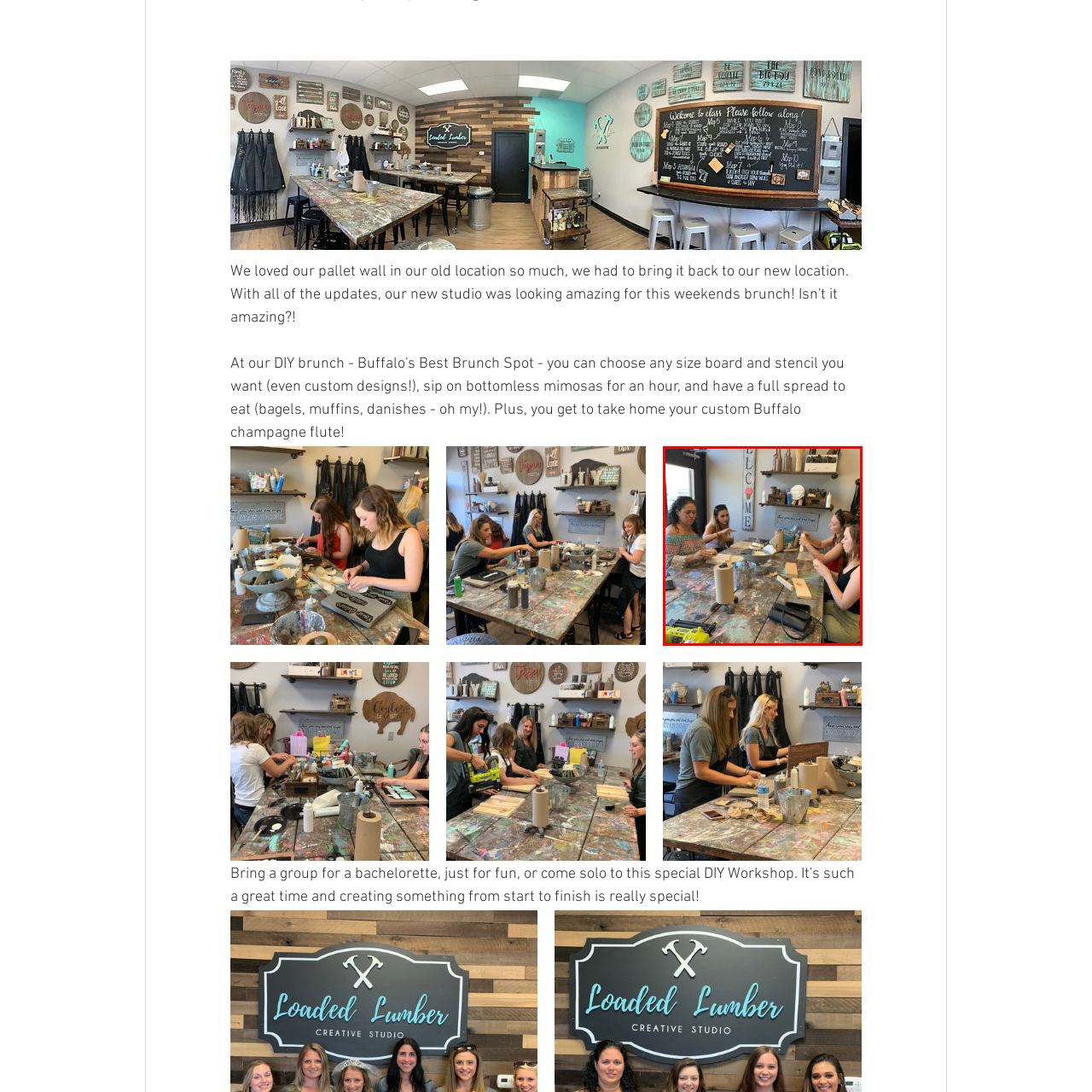Direct your attention to the image within the red bounding box and respond with a detailed answer to the following question, using the image as your reference: What is written on the decorative sign?

I looked at the description of the room's atmosphere and noticed a decorative sign on the wall, which spells out the word 'WELCOME'.